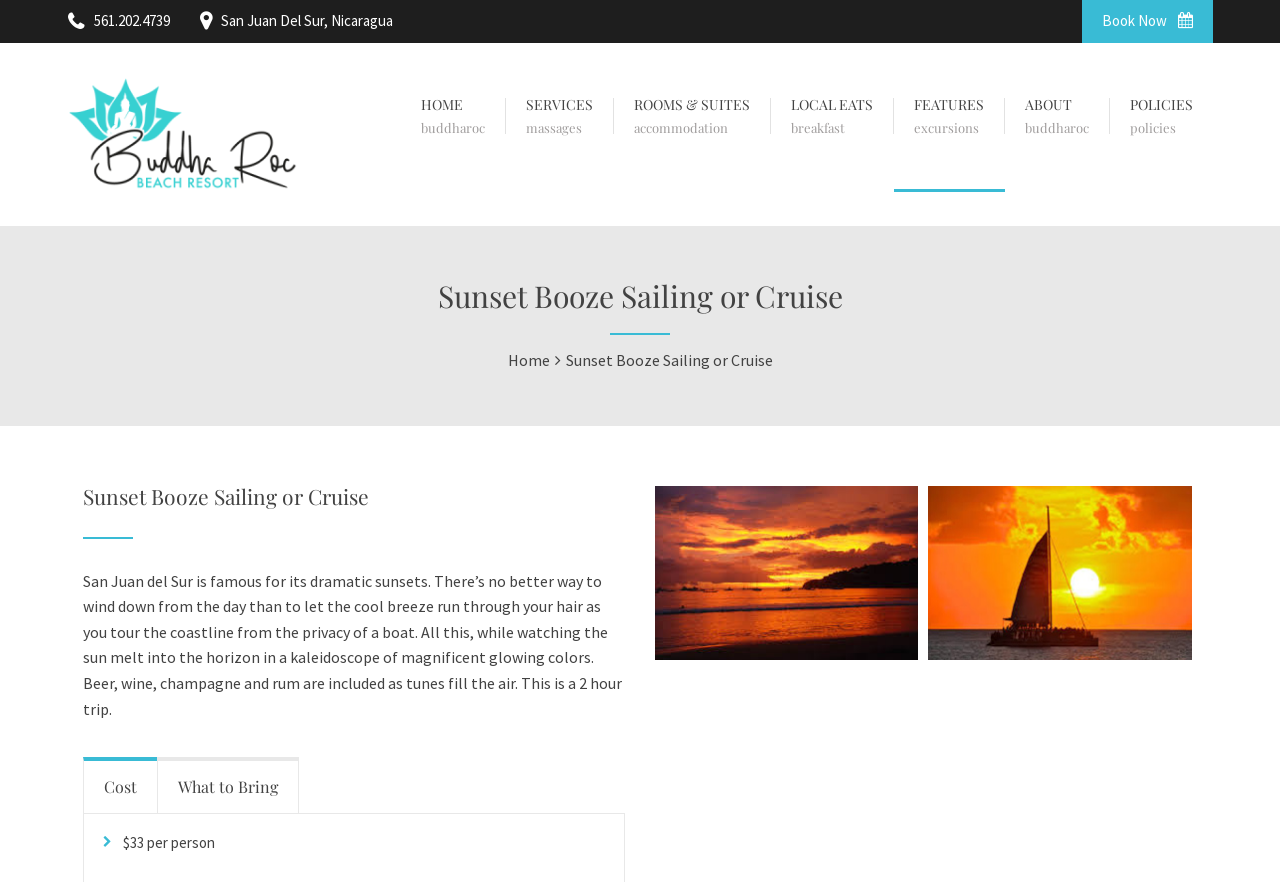What is the phone number of Buddha Roc?
Analyze the image and deliver a detailed answer to the question.

I found the phone number by looking at the static text element at the top of the page, which displays the contact information of Buddha Roc.